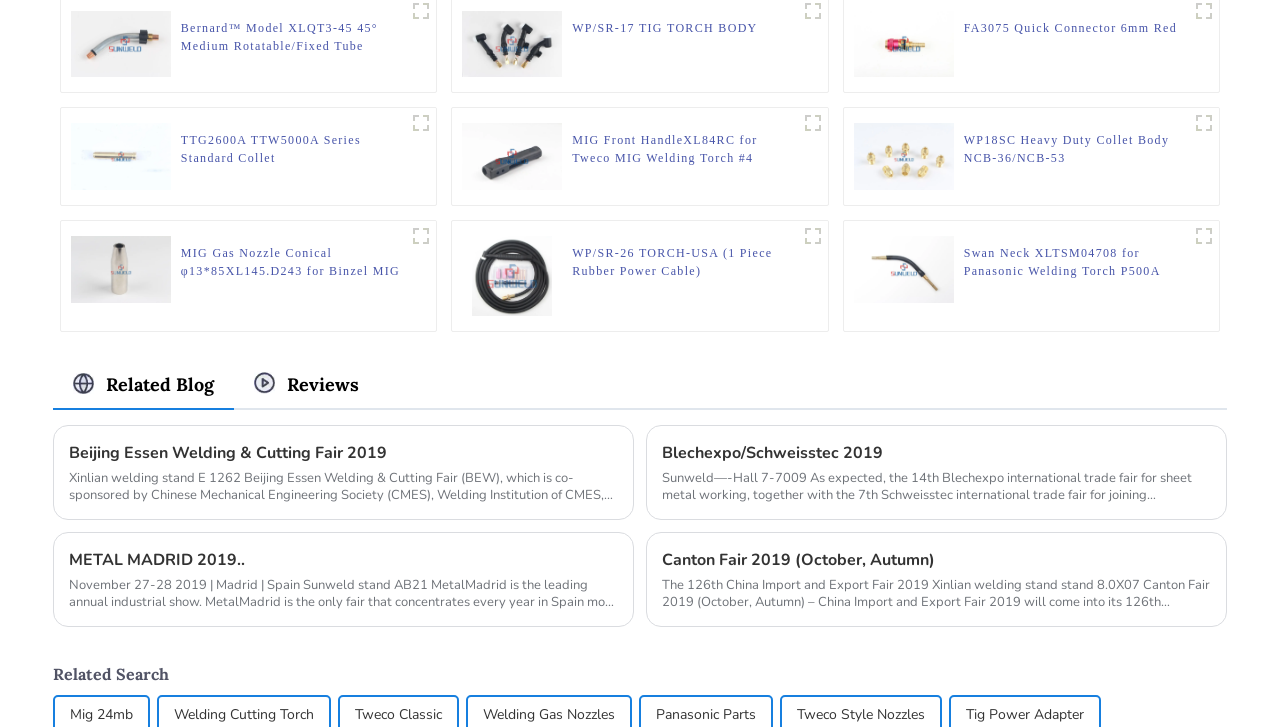Find and provide the bounding box coordinates for the UI element described with: "Terms and Conditions".

None